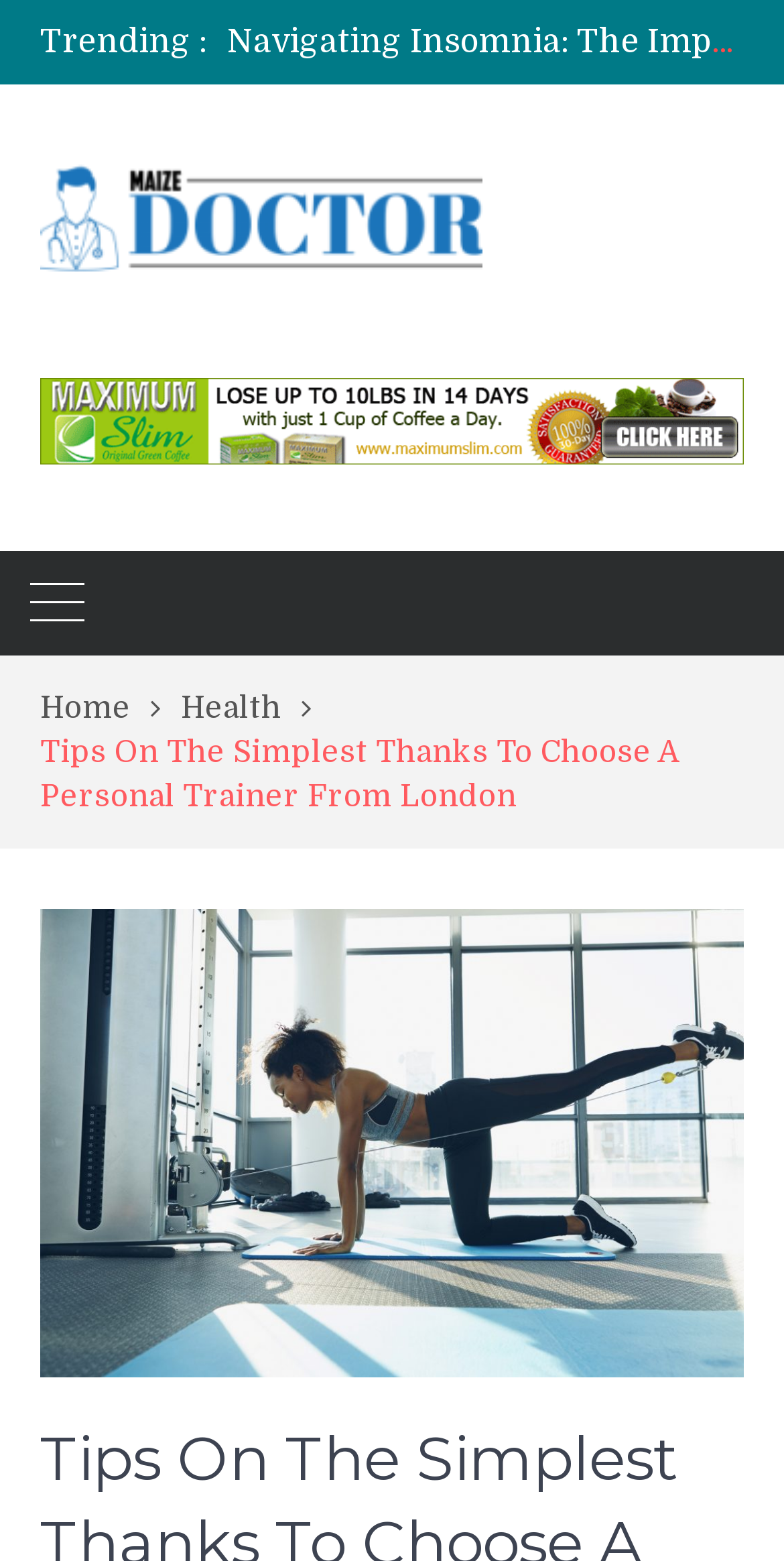What is the first option in the dropdown list?
Answer the question with a single word or phrase derived from the image.

Testosterone Triumph Your Path to Optimal Health and Energy